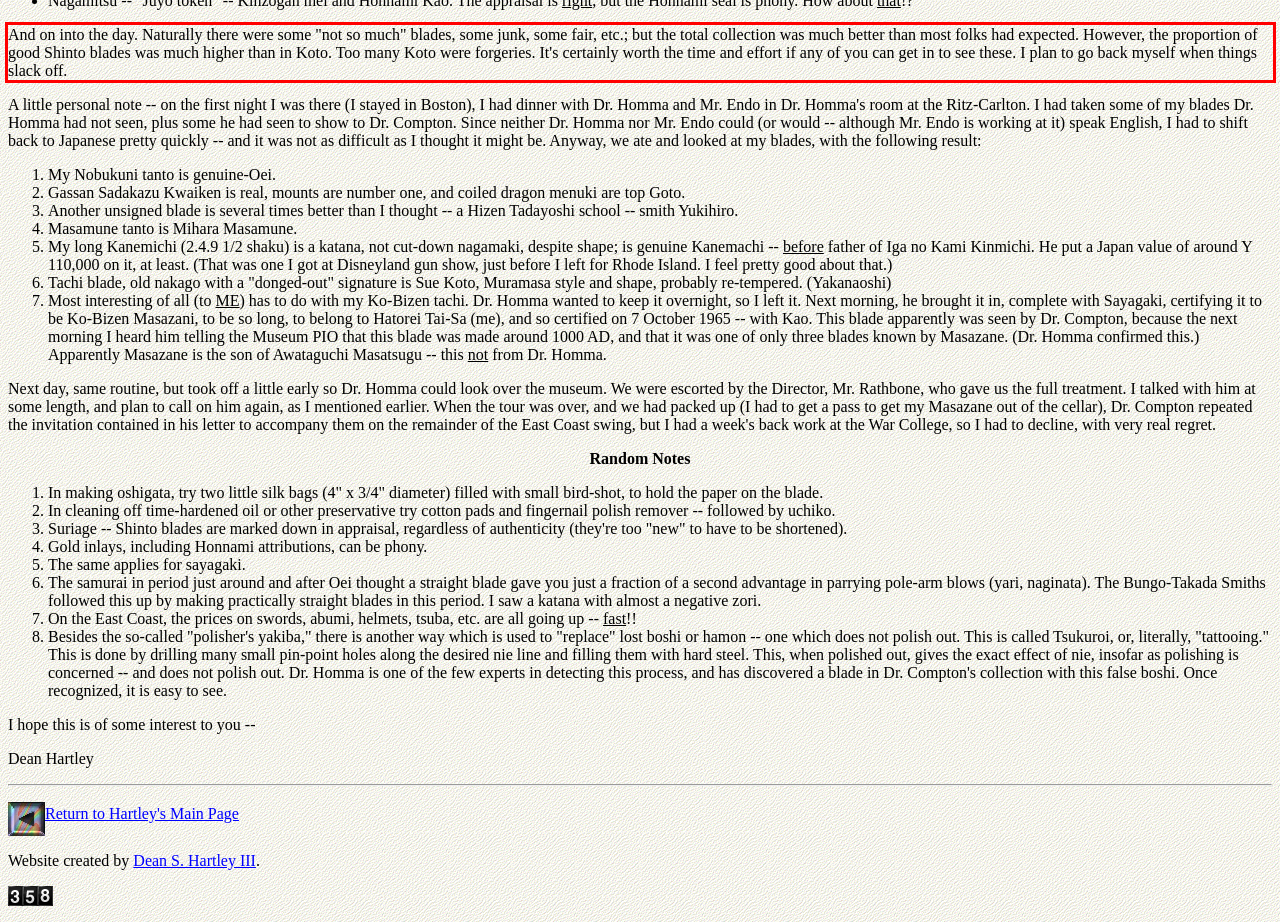Identify and extract the text within the red rectangle in the screenshot of the webpage.

And on into the day. Naturally there were some "not so much" blades, some junk, some fair, etc.; but the total collection was much better than most folks had expected. However, the proportion of good Shinto blades was much higher than in Koto. Too many Koto were forgeries. It's certainly worth the time and effort if any of you can get in to see these. I plan to go back myself when things slack off.